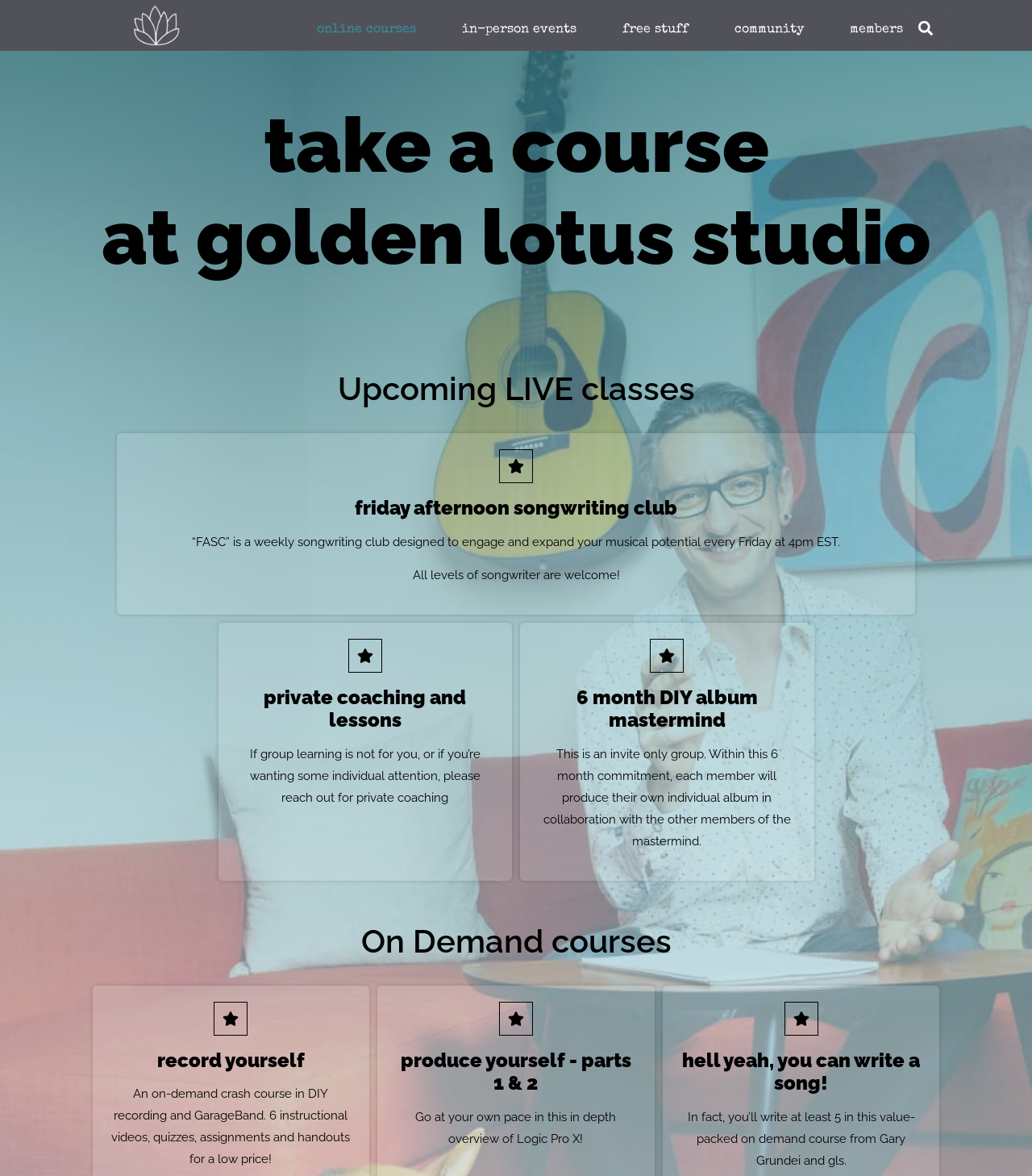Answer the question briefly using a single word or phrase: 
What is the topic of the 'Friday Afternoon Songwriting Club'?

Songwriting